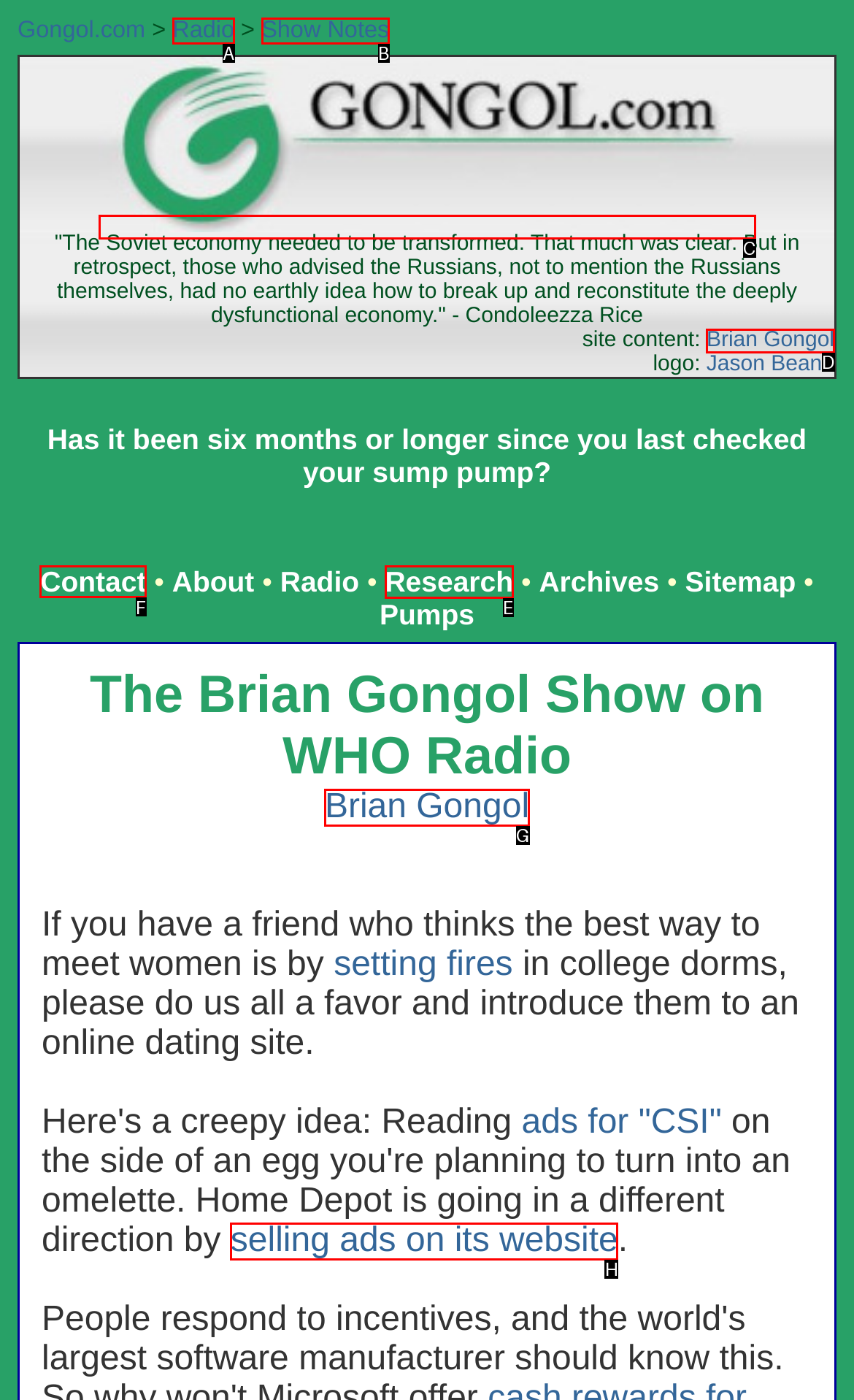Tell me which letter I should select to achieve the following goal: Contact the website
Answer with the corresponding letter from the provided options directly.

F